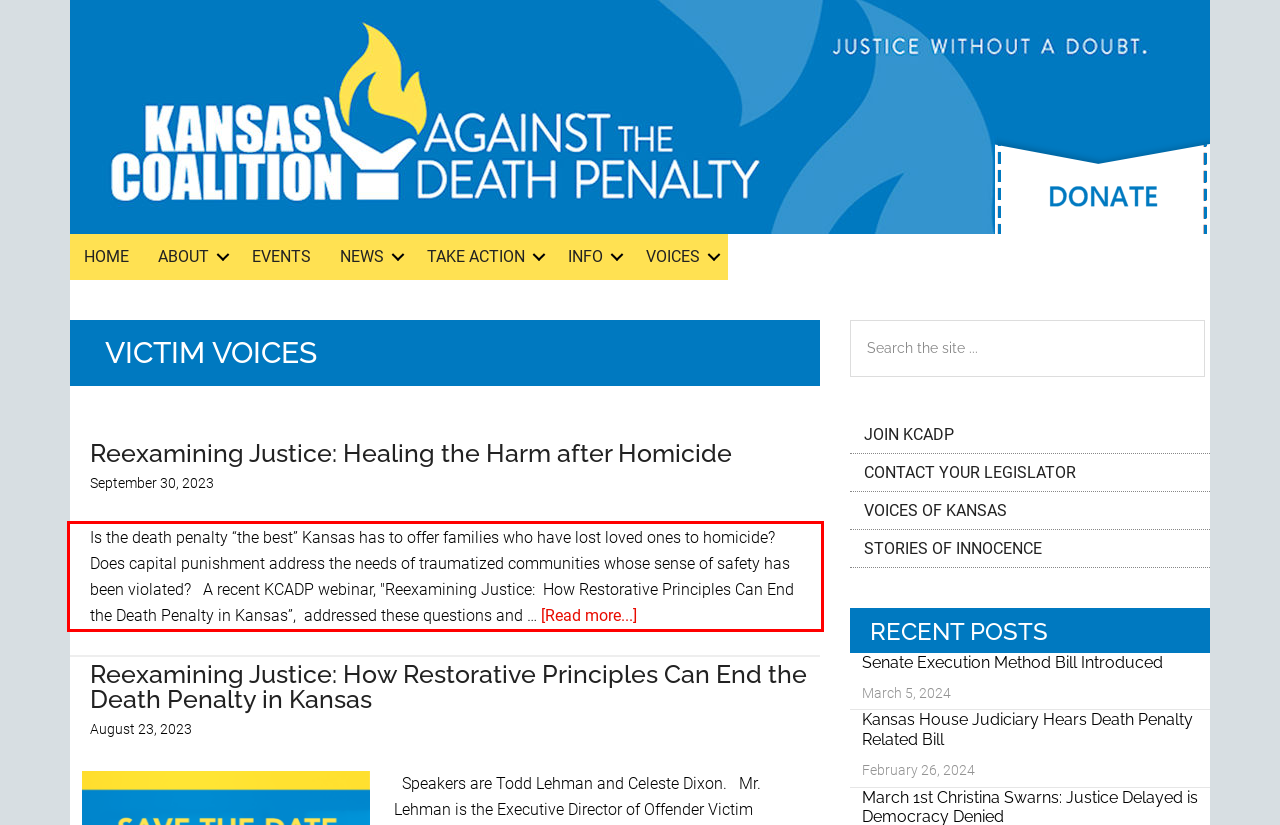Please look at the webpage screenshot and extract the text enclosed by the red bounding box.

Is the death penalty “the best” Kansas has to offer families who have lost loved ones to homicide? Does capital punishment address the needs of traumatized communities whose sense of safety has been violated? A recent KCADP webinar, "Reexamining Justice: How Restorative Principles Can End the Death Penalty in Kansas”, addressed these questions and … [Read more...] about Reexamining Justice: Healing the Harm after Homicide